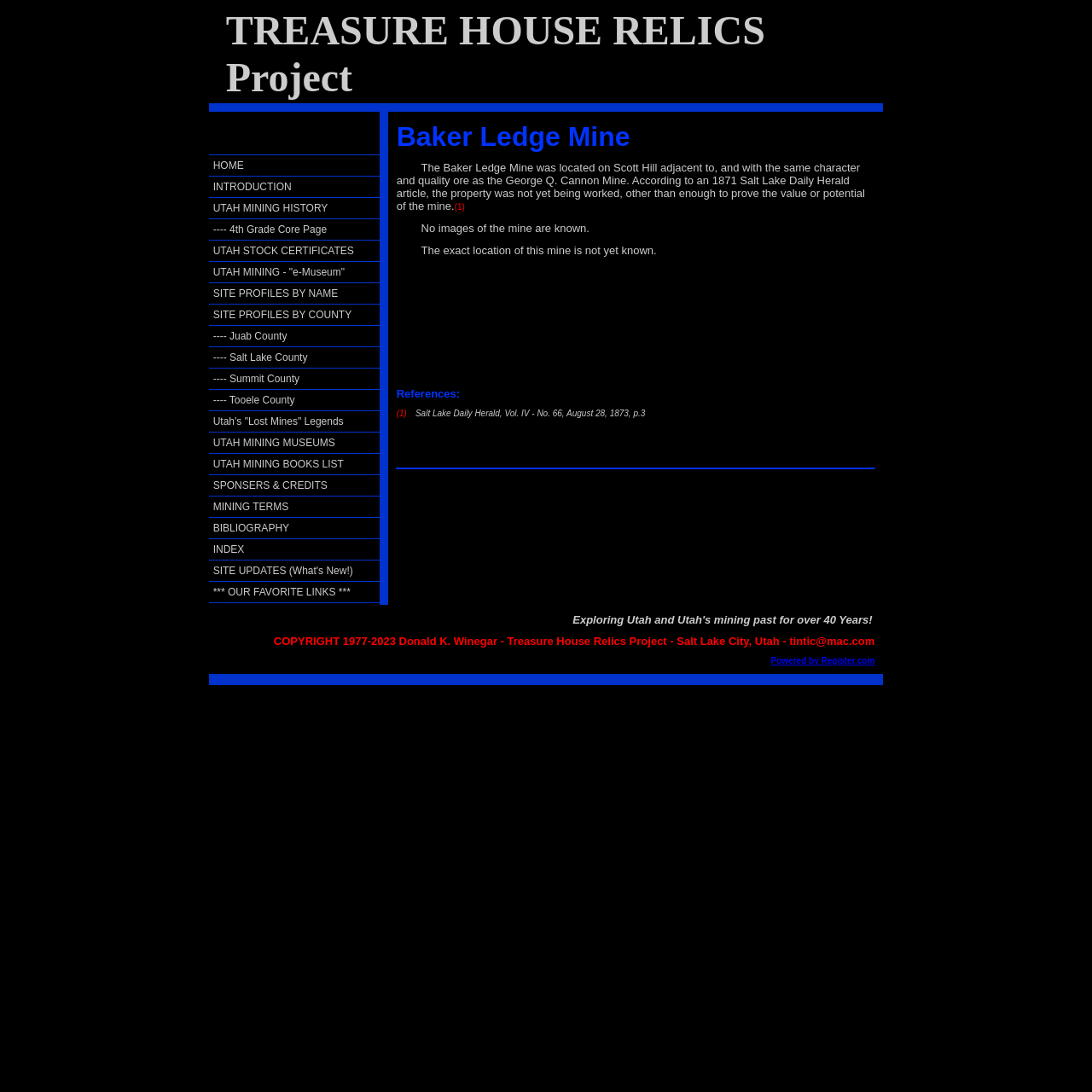Show me the bounding box coordinates of the clickable region to achieve the task as per the instruction: "contact the Treasure House Relics Project".

[0.191, 0.554, 0.809, 0.617]